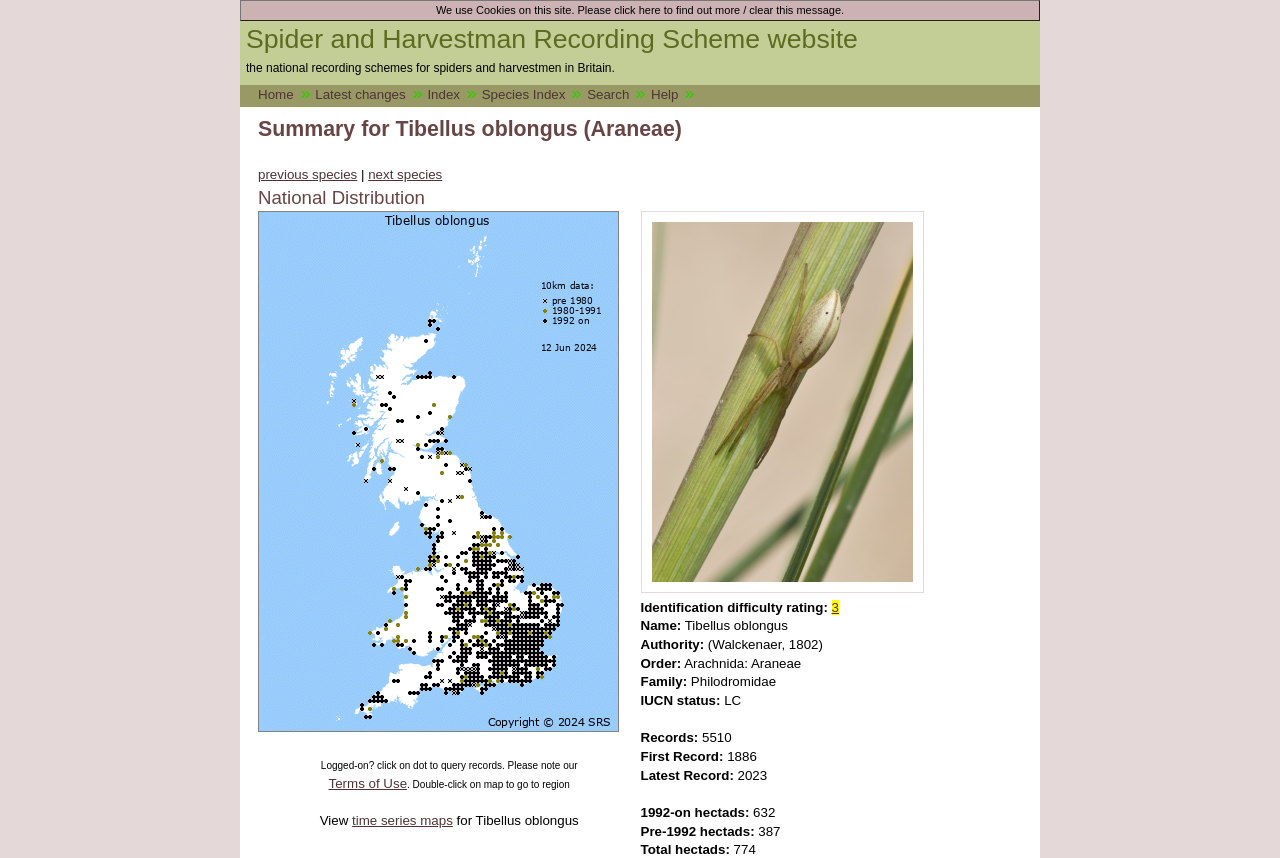What is the family of Tibellus oblongus?
Identify the answer in the screenshot and reply with a single word or phrase.

Philodromidae